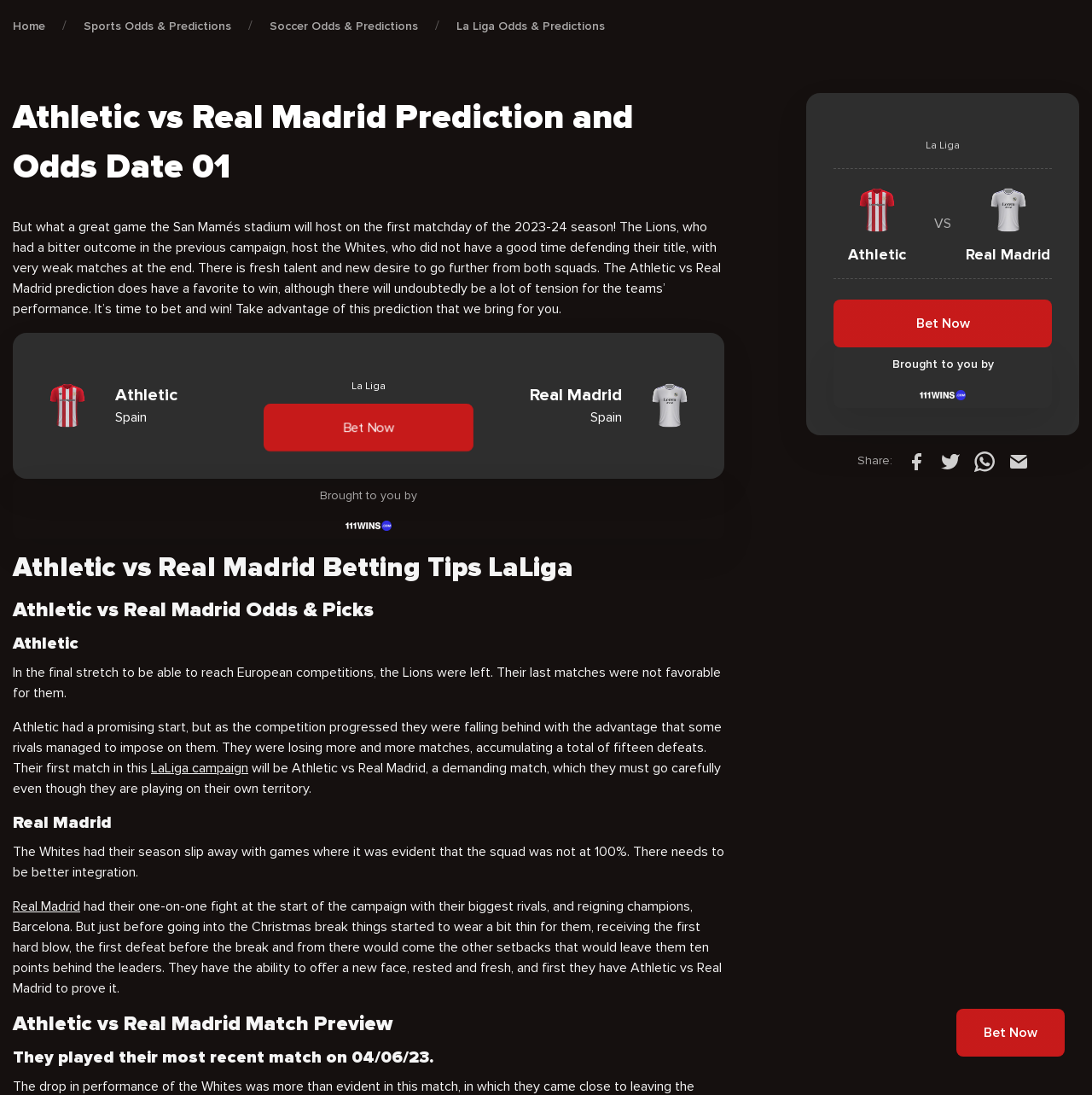Produce an extensive caption that describes everything on the webpage.

This webpage is about the Athletic vs Real Madrid prediction and odds for a La Liga match. At the top, there are four links to navigate to different sections of the website: "Home", "Sports Odds & Predictions", "Soccer Odds & Predictions", and "La Liga Odds & Predictions". Below these links, there is a heading that displays the title of the webpage: "Athletic vs Real Madrid Prediction and Odds Date 01".

Following the heading, there is a block of text that provides an overview of the upcoming match, mentioning that it will be a great game with fresh talent and new desire to go further from both squads. The text also mentions that there will be tension in the teams' performance.

To the right of this text, there are two images, one for Athletic Bilbao predictions and another for Real Madrid predictions. Below these images, there are two lines of text, one displaying "Spain" and the other showing the date and time of the match, "12 Aug, 21:30", and the league, "La Liga". A "Bet Now" link is placed below these lines.

The webpage then divides into two sections, one for Athletic and another for Real Madrid. Each section has a heading, followed by a block of text that provides information about the team's previous performance. There are also links to "LaLiga campaign" and "Real Madrid" within these blocks of text.

Further down the webpage, there is a section for the match preview, which includes a heading and a block of text that mentions the teams' recent match. Below this section, there is a display of the match details, including the date, time, and league, with two images for Athletic Bilbao and Real Madrid predictions. A "Bet Now" link is placed below this display.

At the bottom of the webpage, there are links to share the content on social media platforms, including Facebook, Twitter, WhatsApp, and Email. There is also another "Bet Now" link at the very bottom.